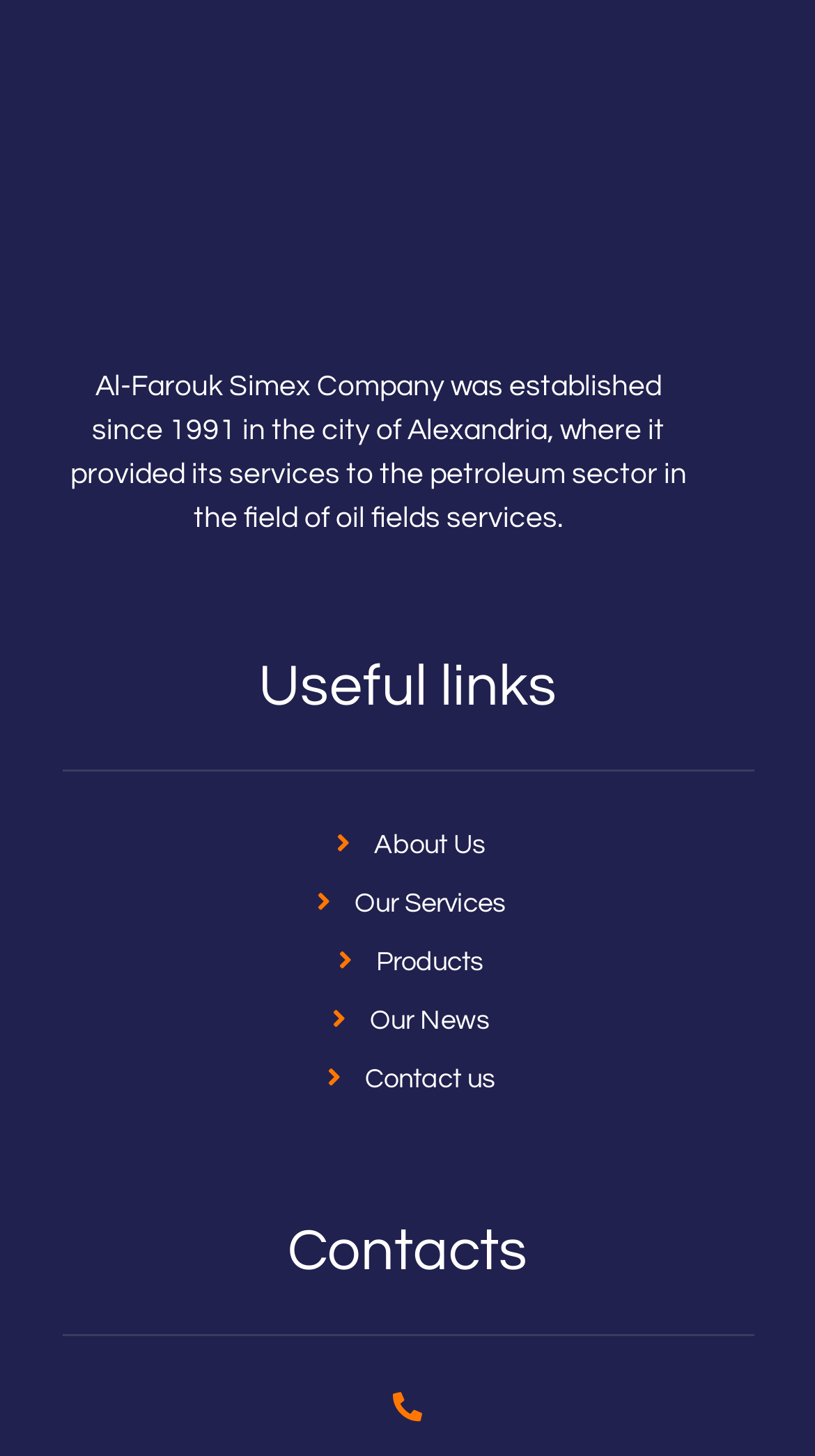Given the description: "Contact us", determine the bounding box coordinates of the UI element. The coordinates should be formatted as four float numbers between 0 and 1, [left, top, right, bottom].

[0.394, 0.731, 0.606, 0.751]